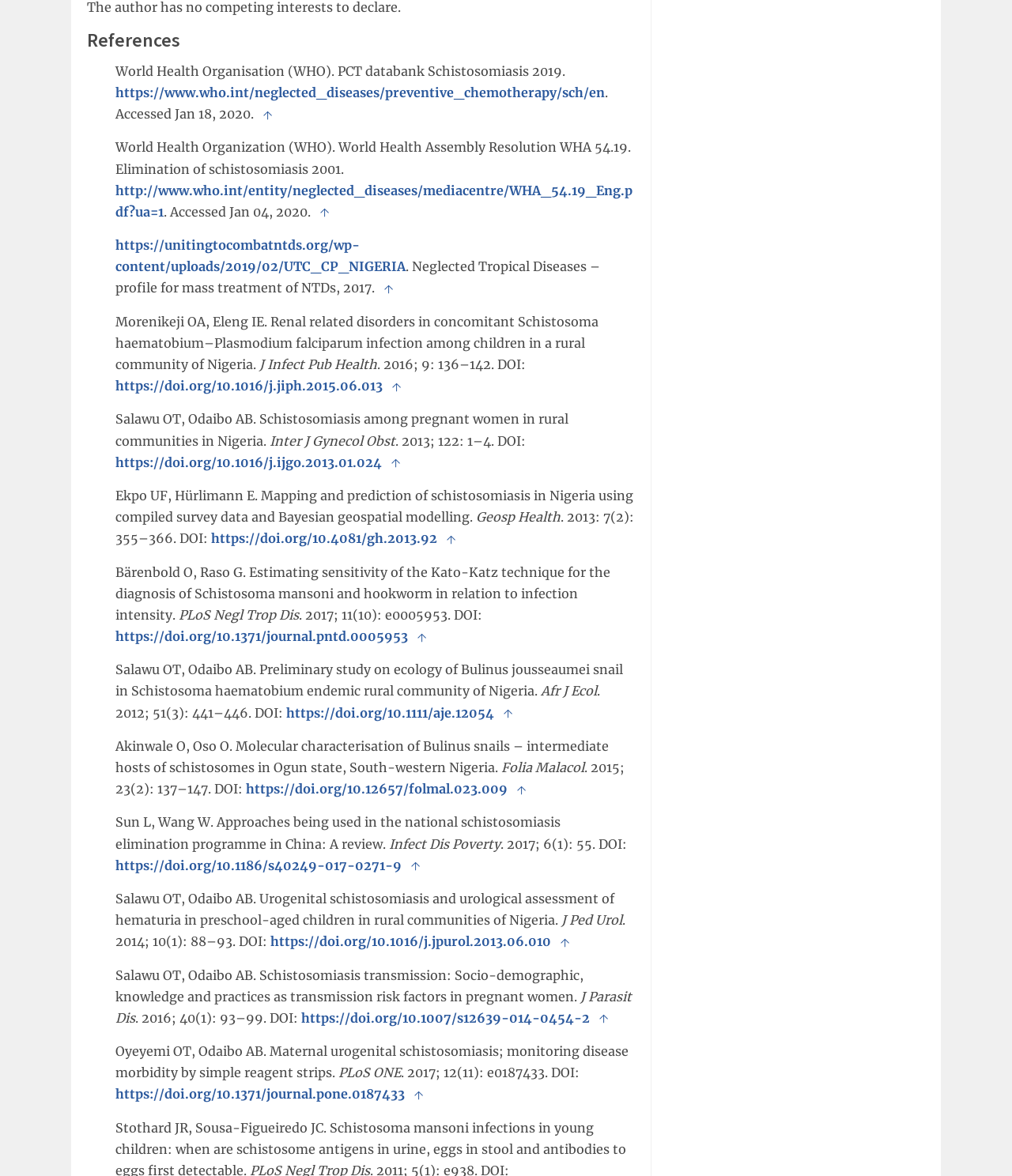Locate the bounding box coordinates of the area that needs to be clicked to fulfill the following instruction: "Check the DOI link for the article on PLOS Neglected Tropical Diseases". The coordinates should be in the format of four float numbers between 0 and 1, namely [left, top, right, bottom].

[0.114, 0.534, 0.403, 0.548]